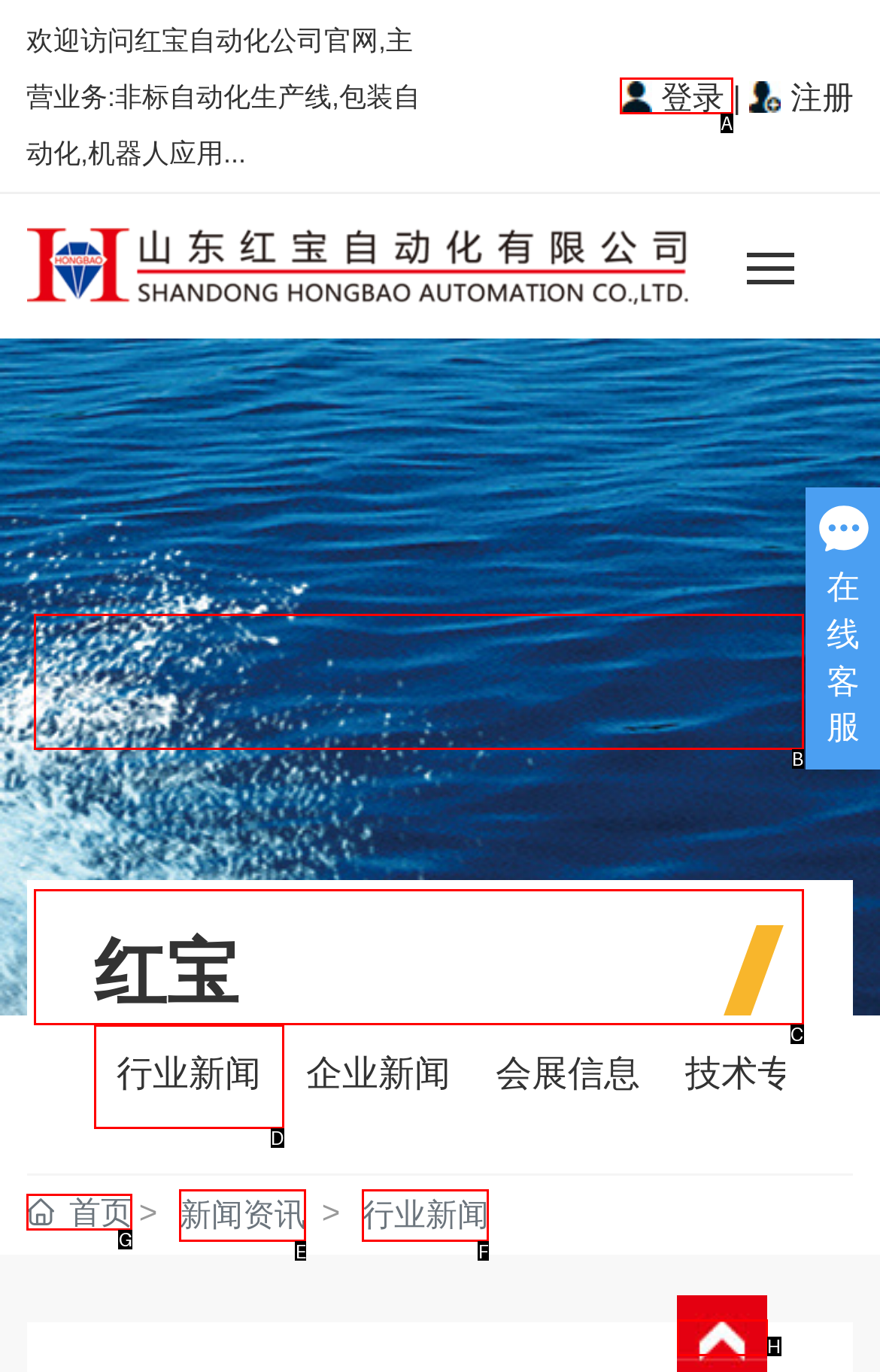Based on the description: Other Gameplay, select the HTML element that best fits. Reply with the letter of the correct choice from the options given.

None